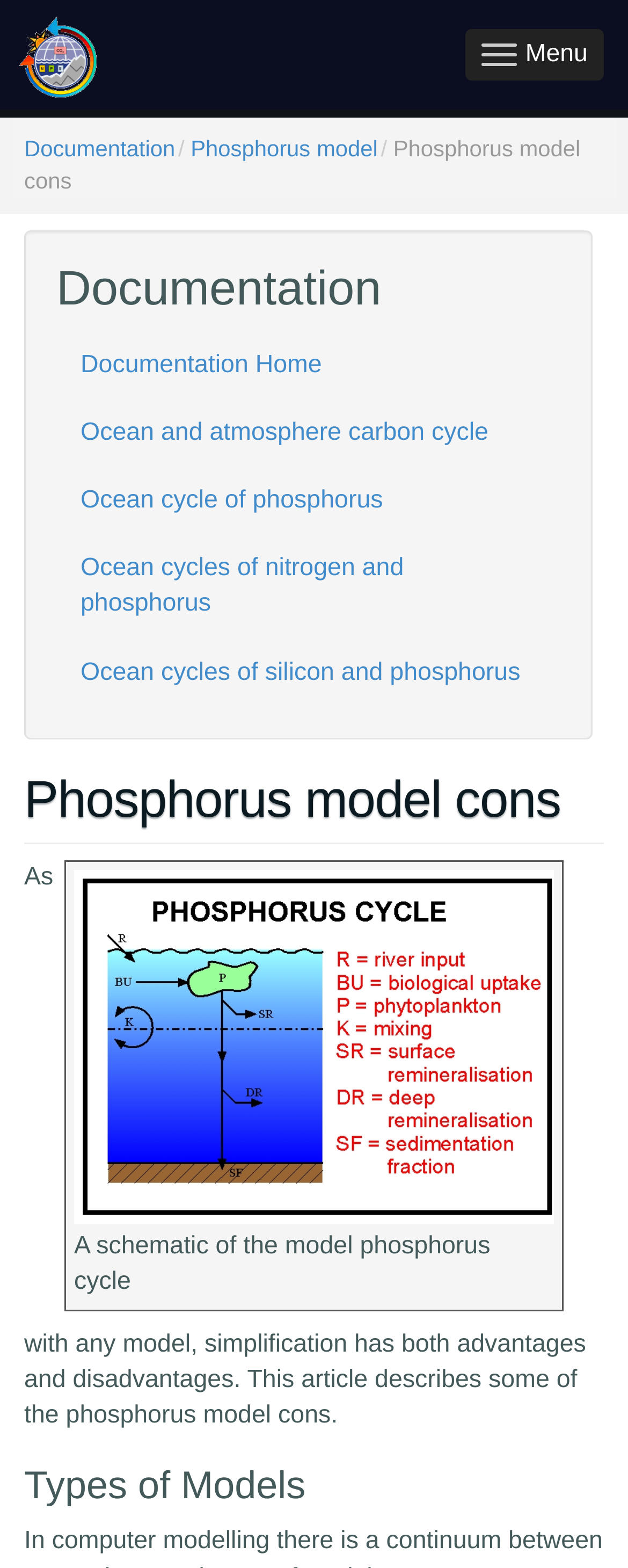Locate the bounding box coordinates of the clickable part needed for the task: "Read about 'Ocean cycle of phosphorus'".

[0.09, 0.298, 0.891, 0.341]